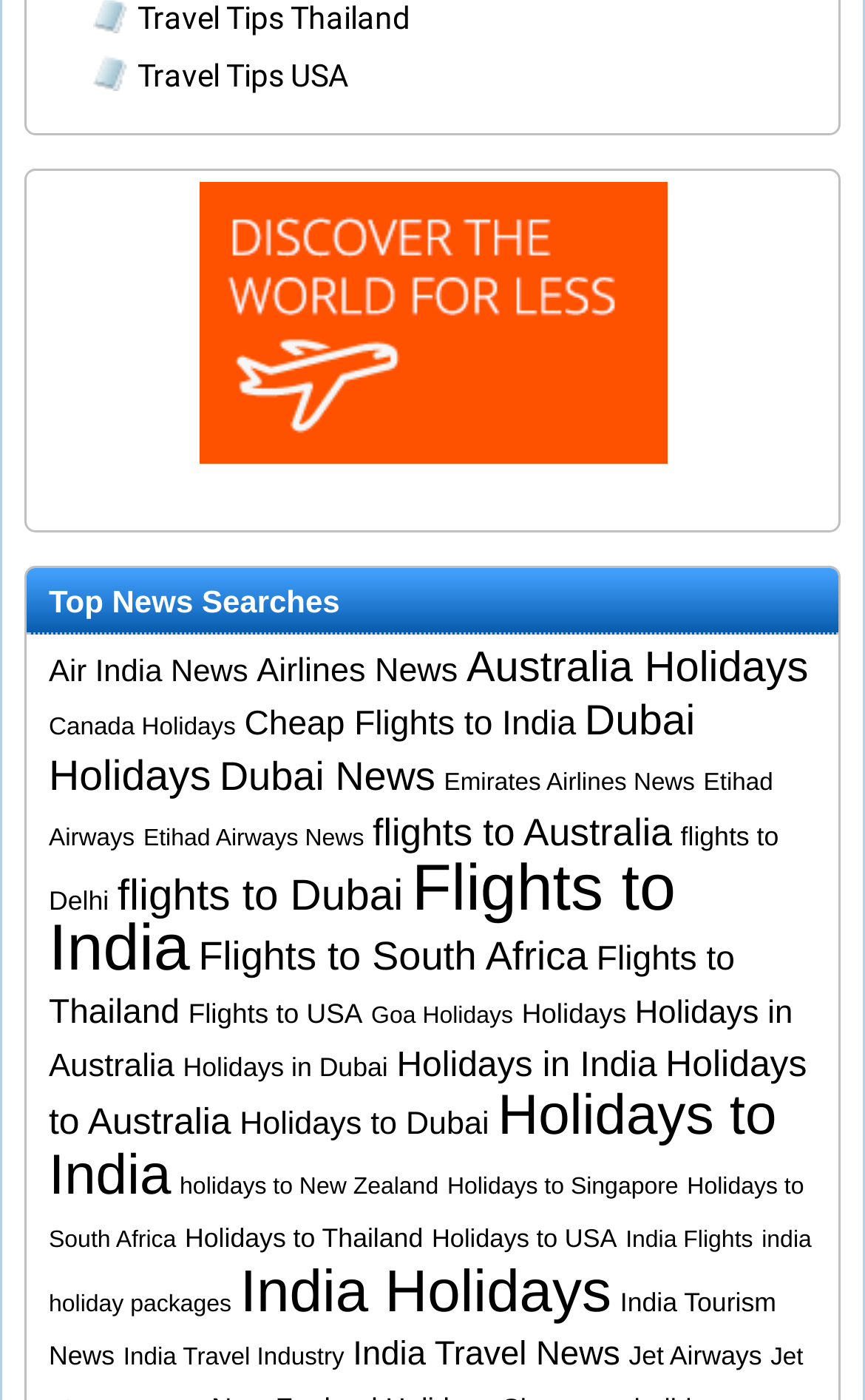What is the category of news with the most items?
Carefully analyze the image and provide a detailed answer to the question.

By comparing the number of items in each news category, it appears that 'Holidays to India' has the most items, with 103 items.